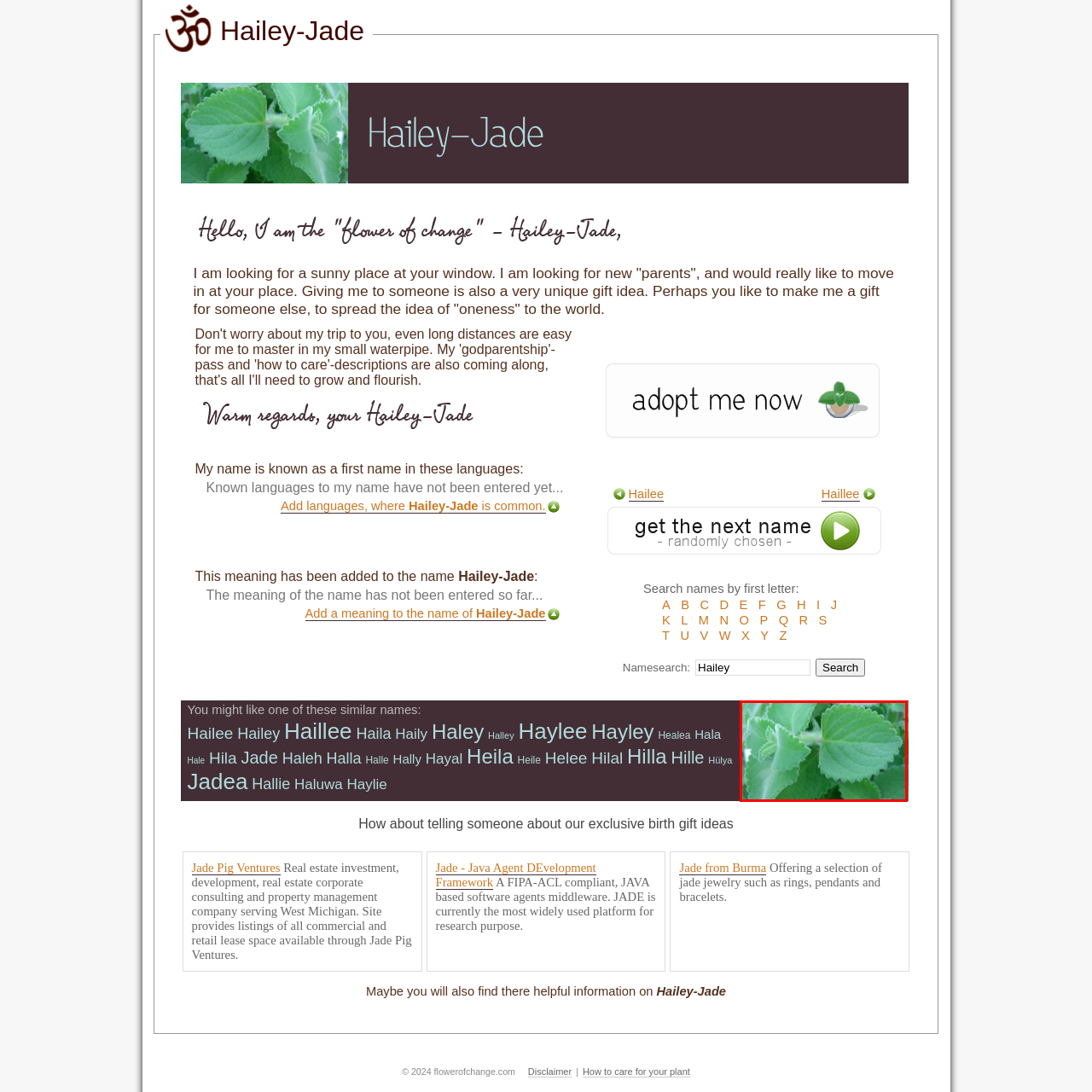What is the shape of the leaf edges?
Please examine the image within the red bounding box and provide your answer using just one word or phrase.

Serrated